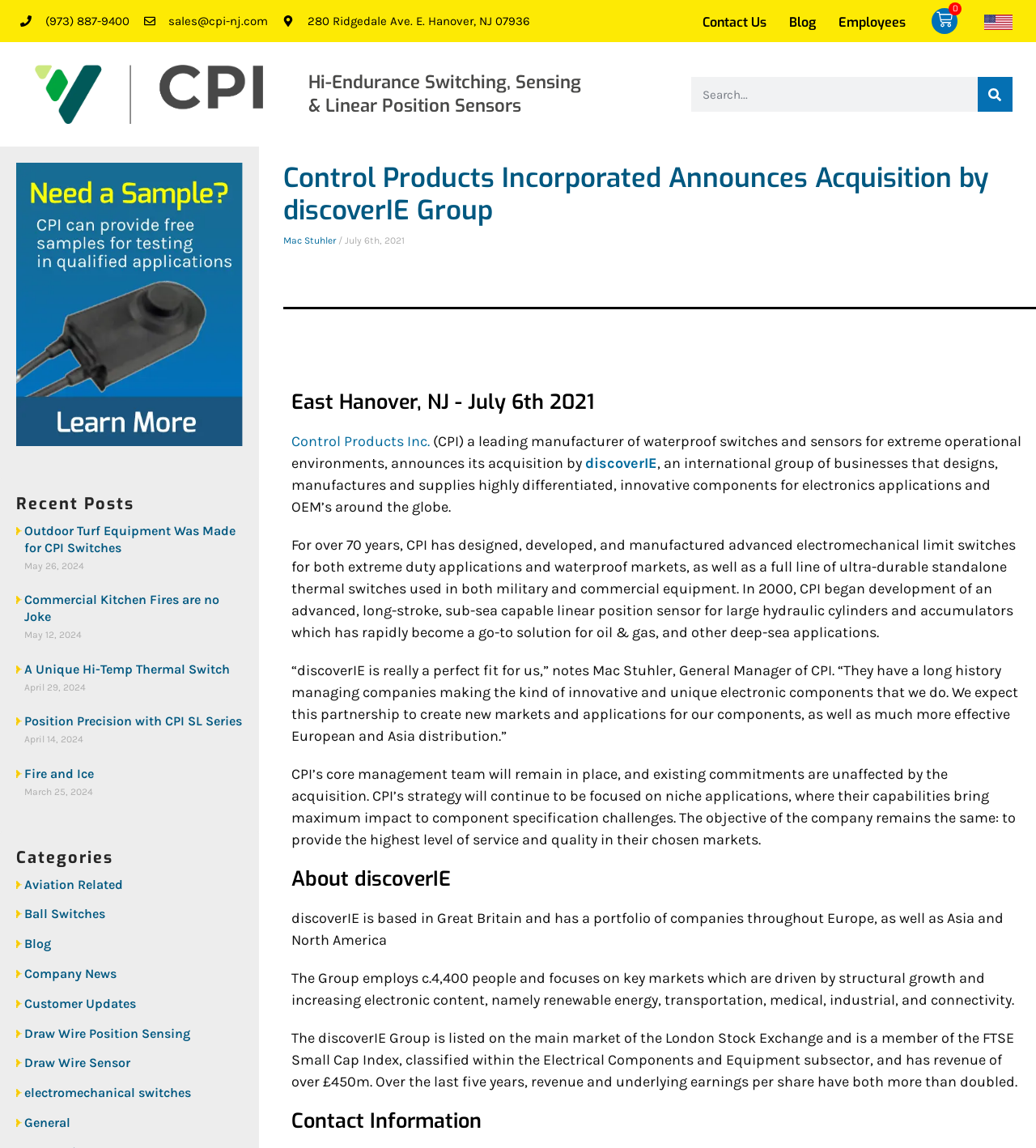Who is the General Manager of CPI?
Answer the question with just one word or phrase using the image.

Mac Stuhler